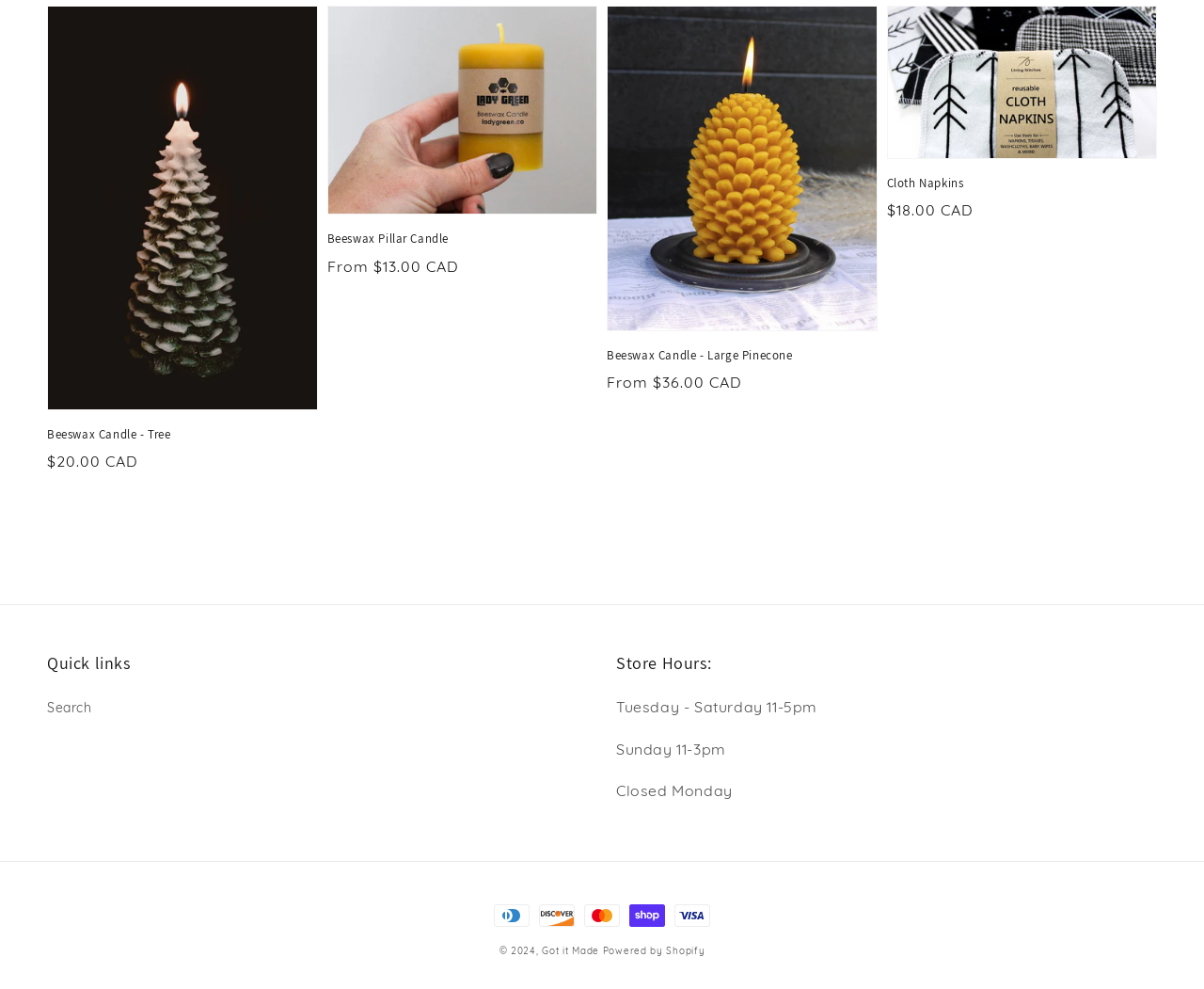Provide the bounding box for the UI element matching this description: "Powered by Shopify".

[0.501, 0.955, 0.585, 0.968]